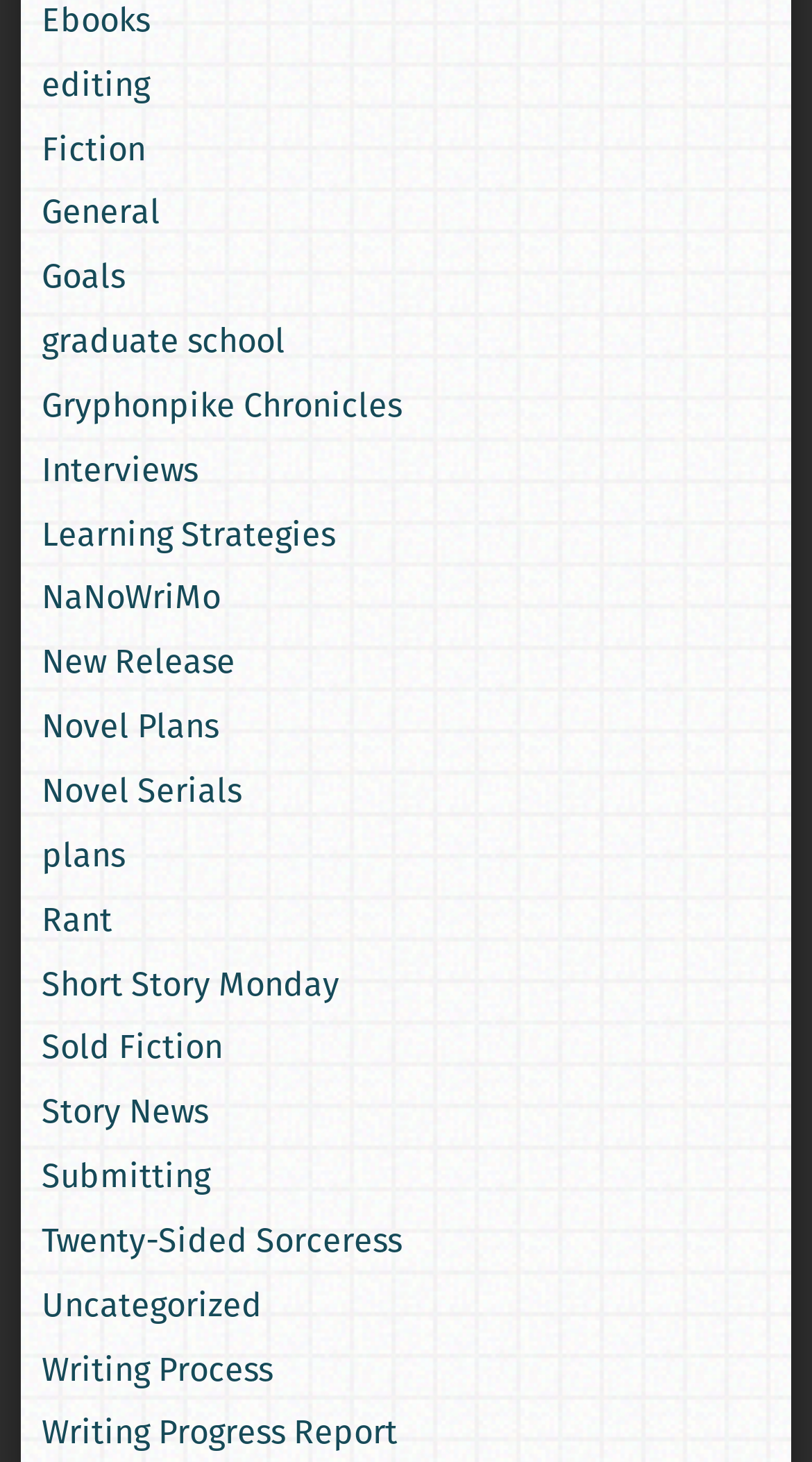What is the first link on the webpage?
Answer with a single word or phrase by referring to the visual content.

editing